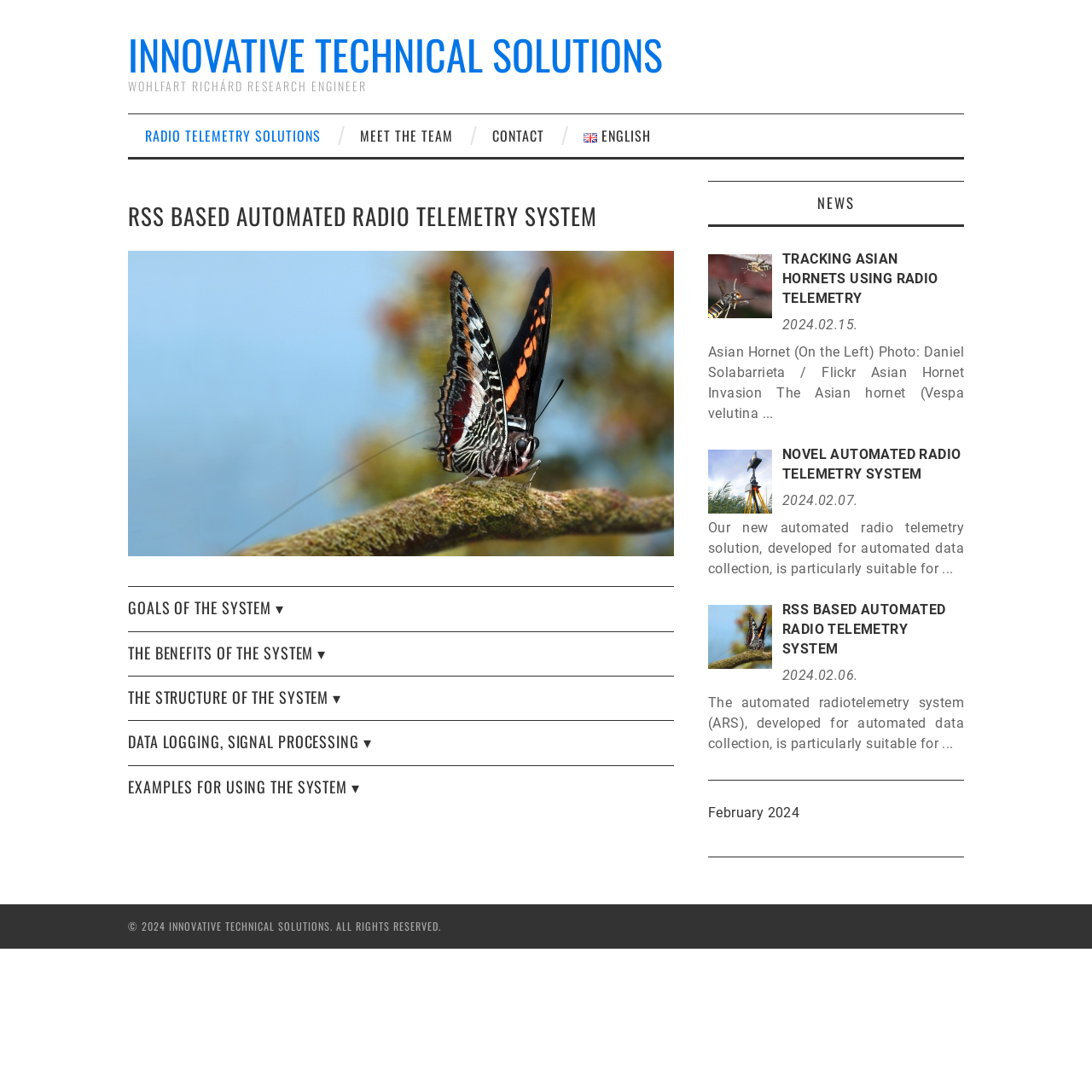Answer the question with a brief word or phrase:
What is the latest news article about?

Asian Hornet Invasion